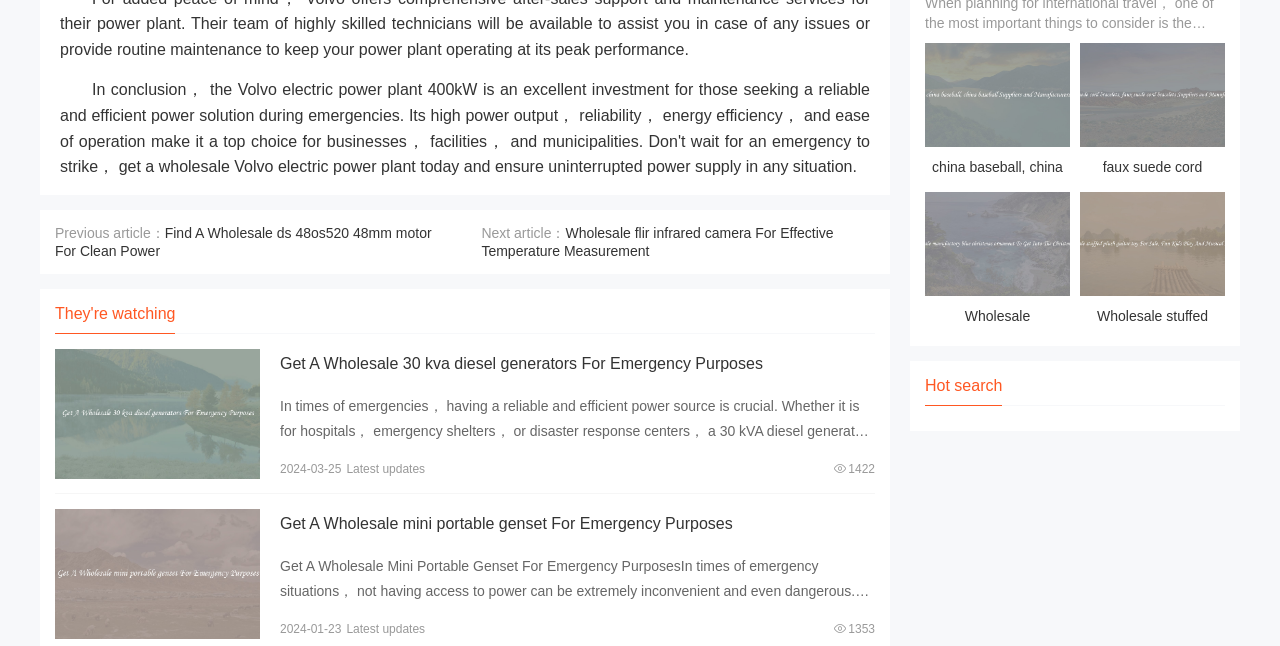Locate the bounding box coordinates of the element you need to click to accomplish the task described by this instruction: "View details of china baseball Suppliers and Manufacturers".

[0.723, 0.067, 0.836, 0.282]